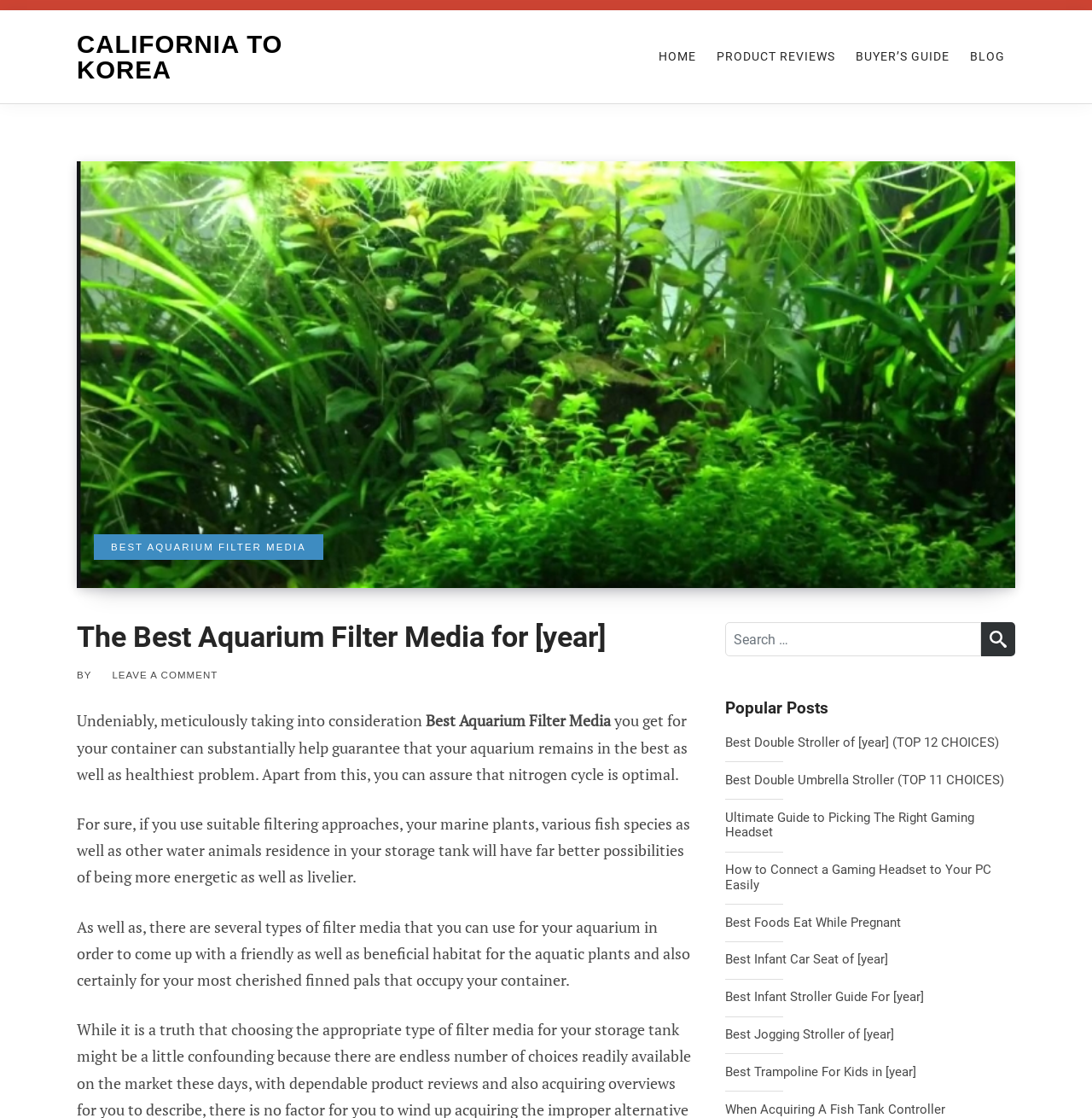Provide an in-depth caption for the contents of the webpage.

This webpage is about the best aquarium filter media for a specific year. At the top, there is a navigation menu with five links: "CALIFORNIA TO KOREA", "HOME", "PRODUCT REVIEWS", "BUYER'S GUIDE", and "BLOG". Below the navigation menu, there is a large figure with a caption that reads "BEST AQUARIUM FILTER MEDIA". 

The main content of the webpage is divided into two sections. The first section is an introduction to the importance of choosing the right aquarium filter media, which is written in four paragraphs. The text explains how using suitable filtering approaches can help create a healthy environment for marine plants and fish in the aquarium.

To the right of the introduction, there is a search box with a button labeled "SEARCH". Below the search box, there is a section titled "Popular Posts" that lists 10 links to other articles on various topics, including strollers, gaming headsets, pregnancy, and trampolines.

There is no image on the page apart from the figure at the top. The overall layout is organized, with clear headings and concise text.